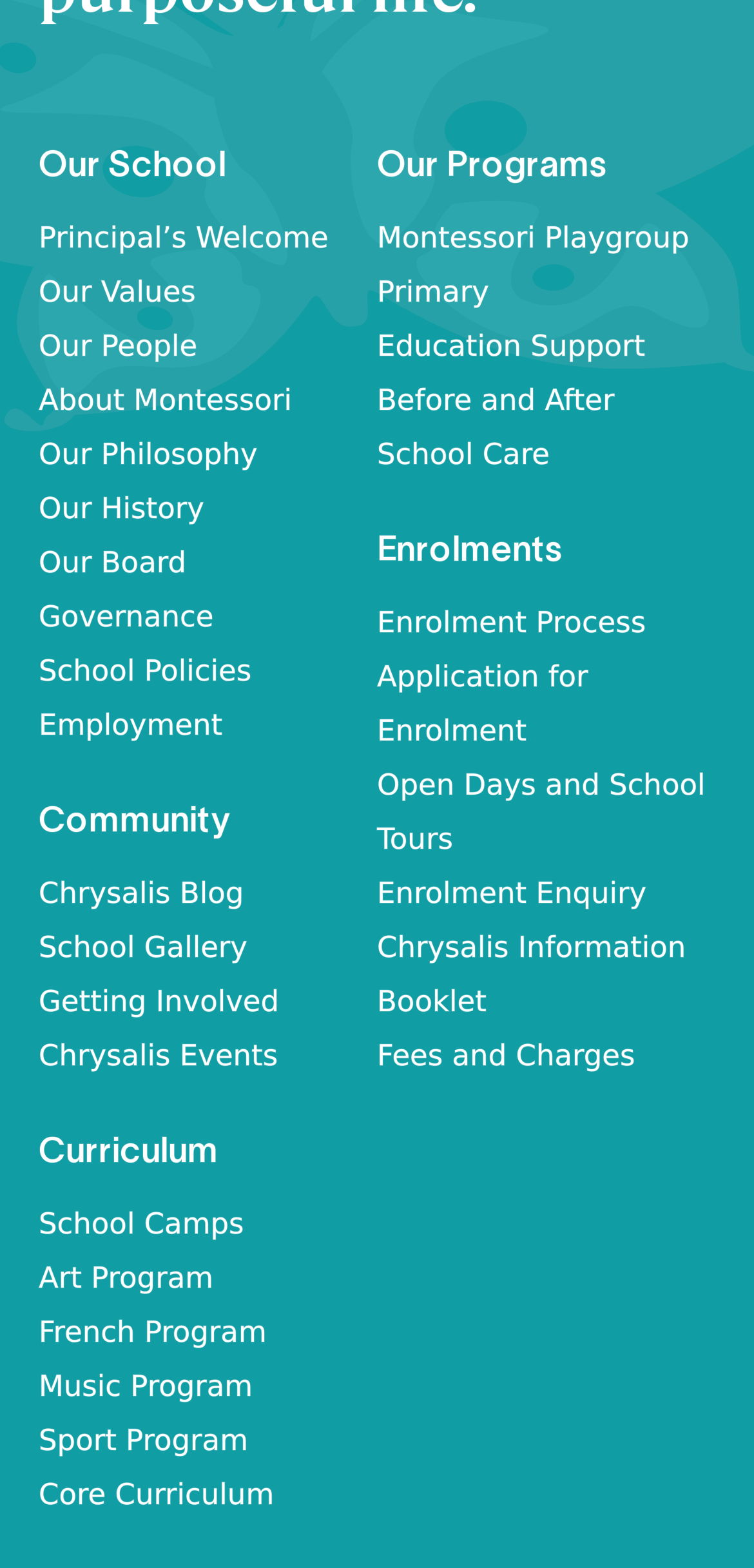From the given element description: "support", find the bounding box for the UI element. Provide the coordinates as four float numbers between 0 and 1, in the order [left, top, right, bottom].

None